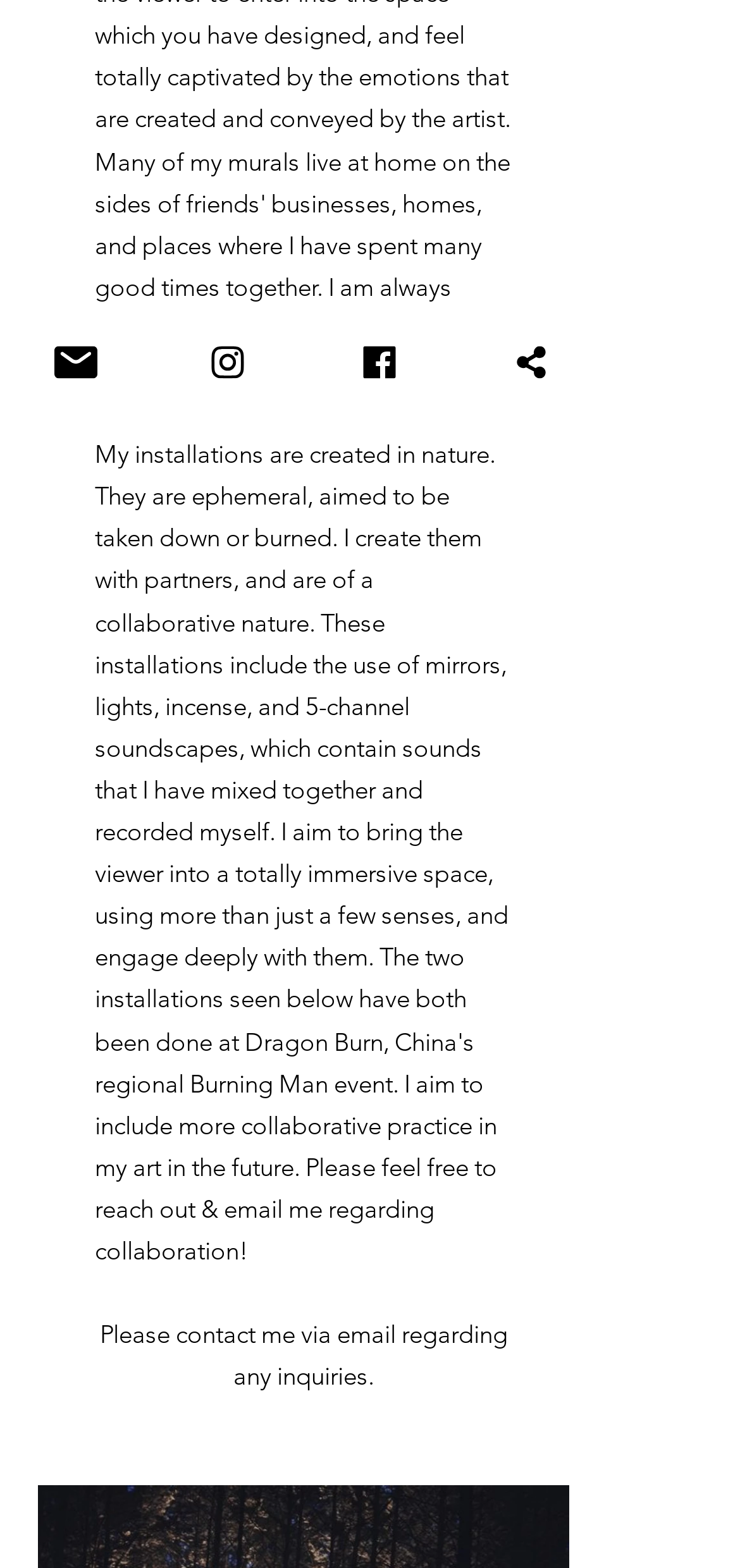Using the provided element description: "Email", identify the bounding box coordinates. The coordinates should be four floats between 0 and 1 in the order [left, top, right, bottom].

[0.0, 0.201, 0.205, 0.258]